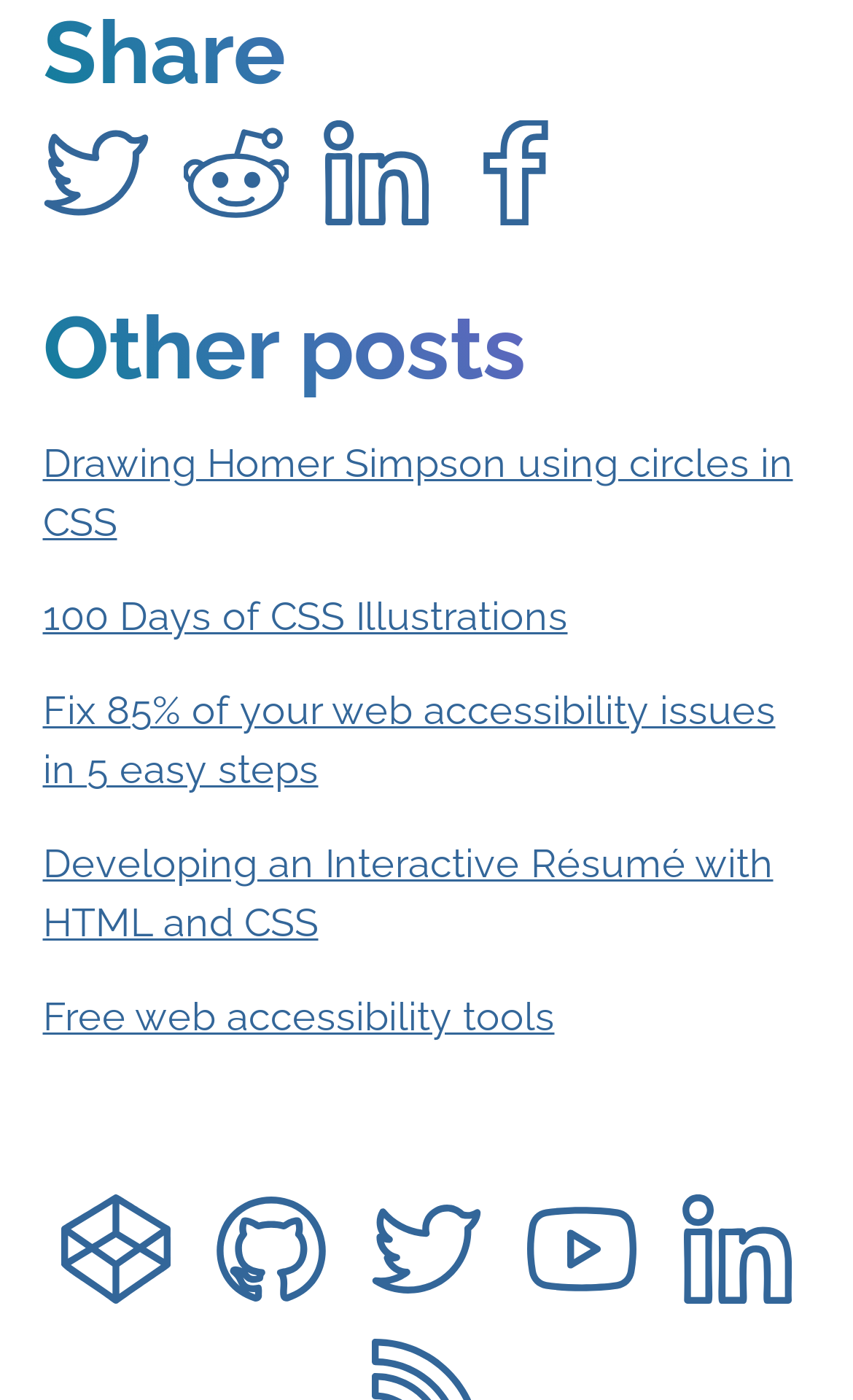Please identify the bounding box coordinates of the clickable region that I should interact with to perform the following instruction: "Visit Codepen". The coordinates should be expressed as four float numbers between 0 and 1, i.e., [left, top, right, bottom].

[0.072, 0.854, 0.2, 0.944]